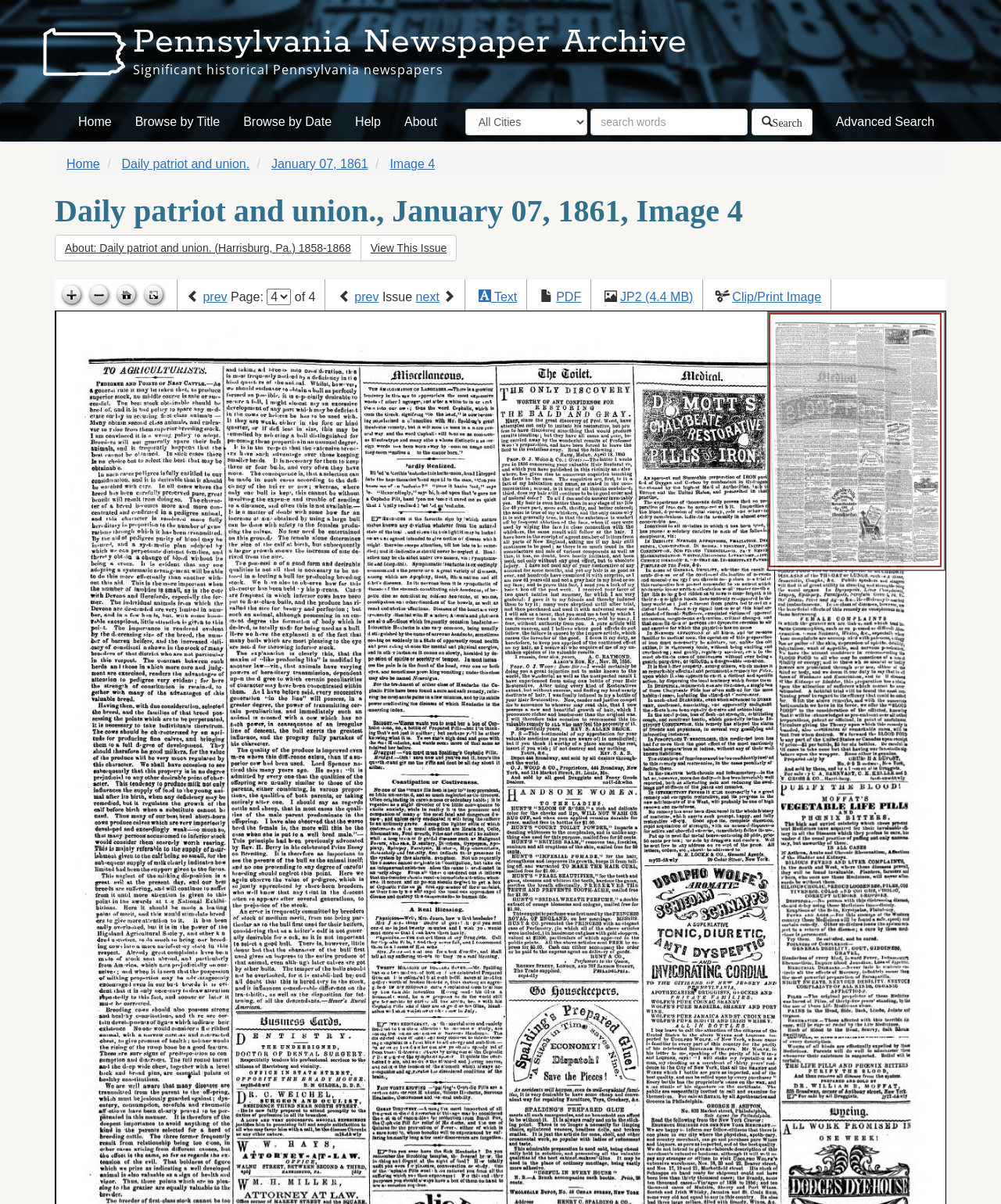Locate the bounding box coordinates of the element to click to perform the following action: 'Go to the home page'. The coordinates should be given as four float values between 0 and 1, in the form of [left, top, right, bottom].

[0.066, 0.085, 0.123, 0.118]